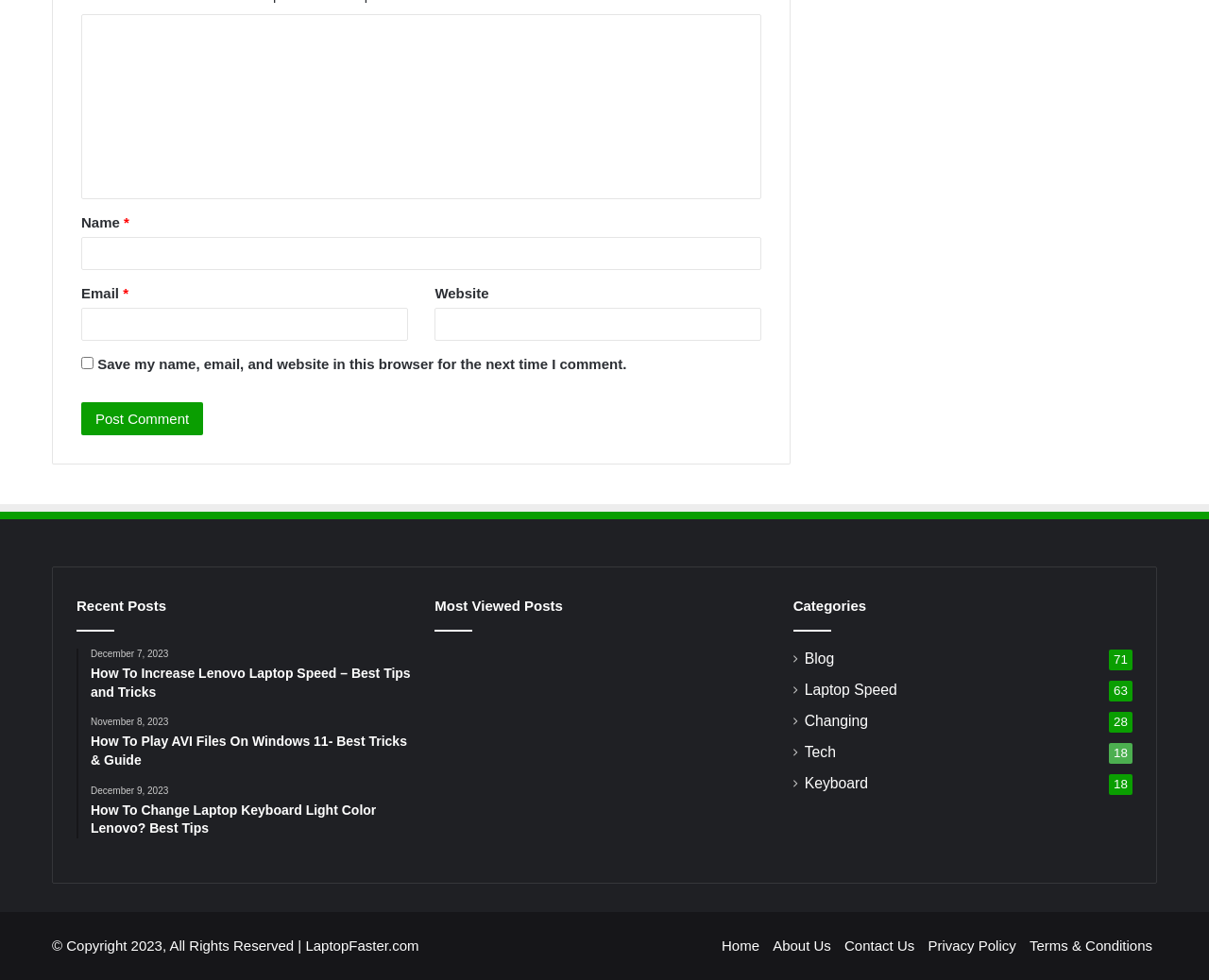Find and indicate the bounding box coordinates of the region you should select to follow the given instruction: "Click the 'Post Comment' button".

[0.067, 0.411, 0.168, 0.444]